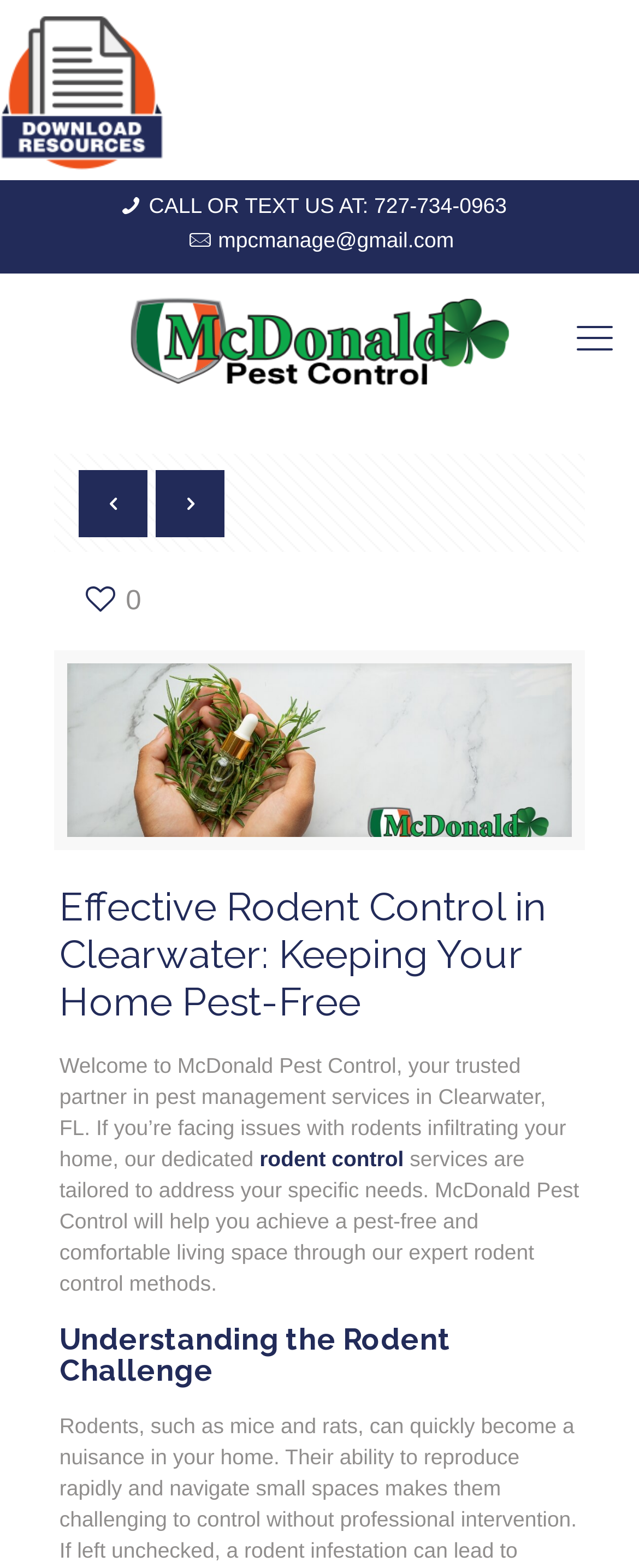Please analyze the image and provide a thorough answer to the question:
What is the email address?

I found the email address by looking at the link element with the text 'mpcmanage@gmail.com', which suggests that it is the company's contact information.